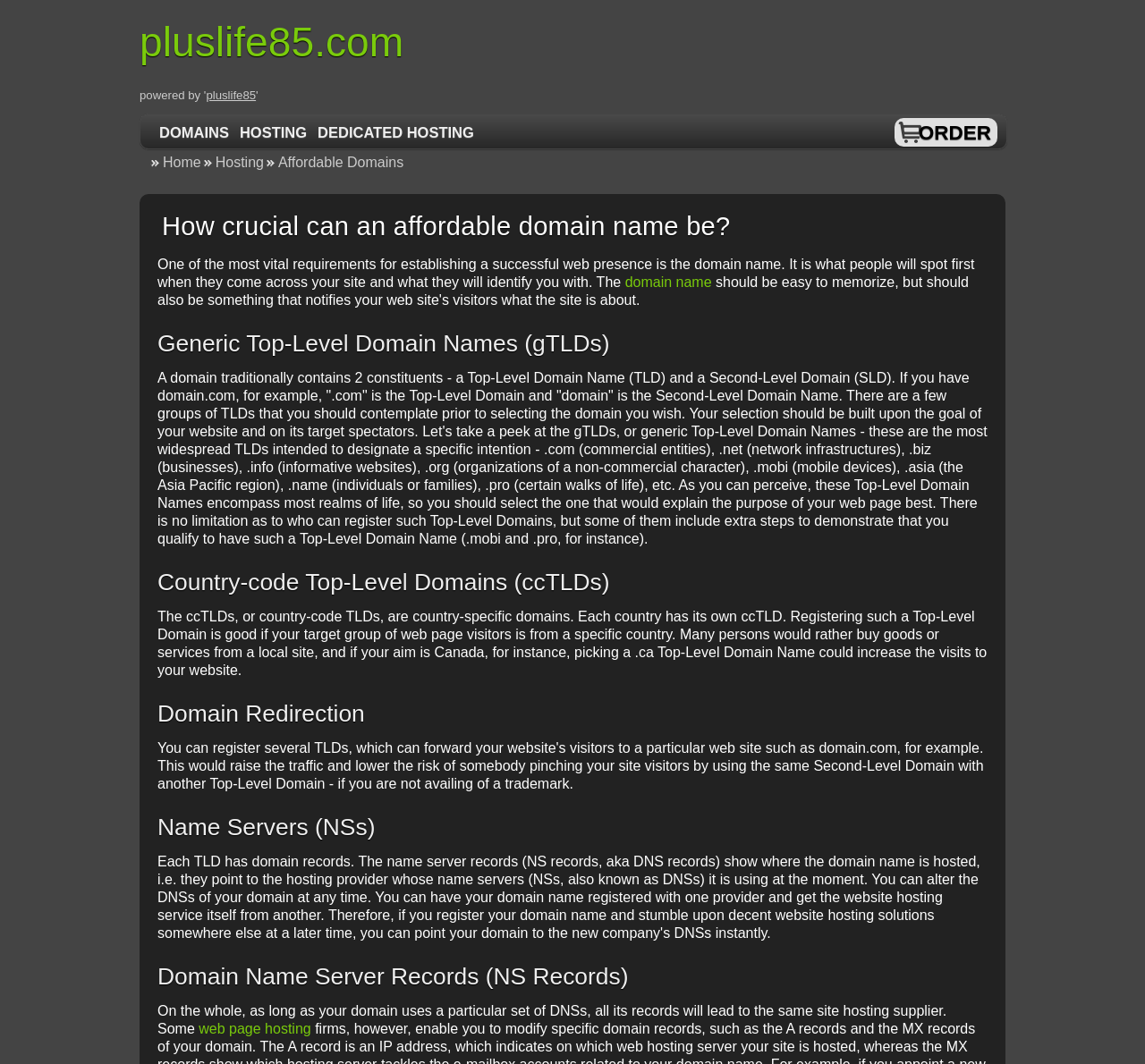Answer the following in one word or a short phrase: 
What is the benefit of registering a country-code Top-Level Domain?

Increase local visits